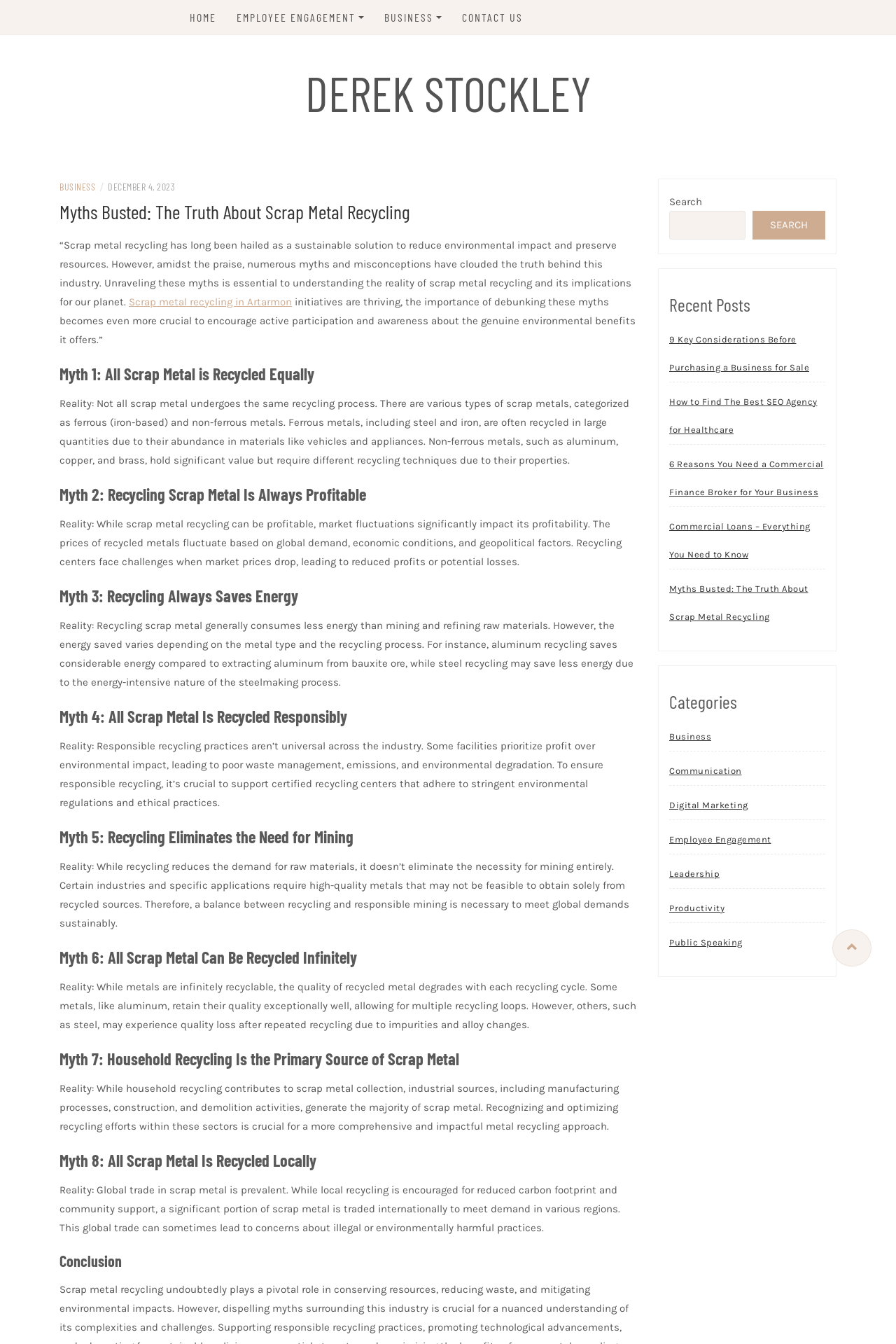What is the primary source of scrap metal?
Answer the question with a detailed and thorough explanation.

According to the webpage, industrial sources, including manufacturing processes, construction, and demolition activities, generate the majority of scrap metal, rather than household recycling.